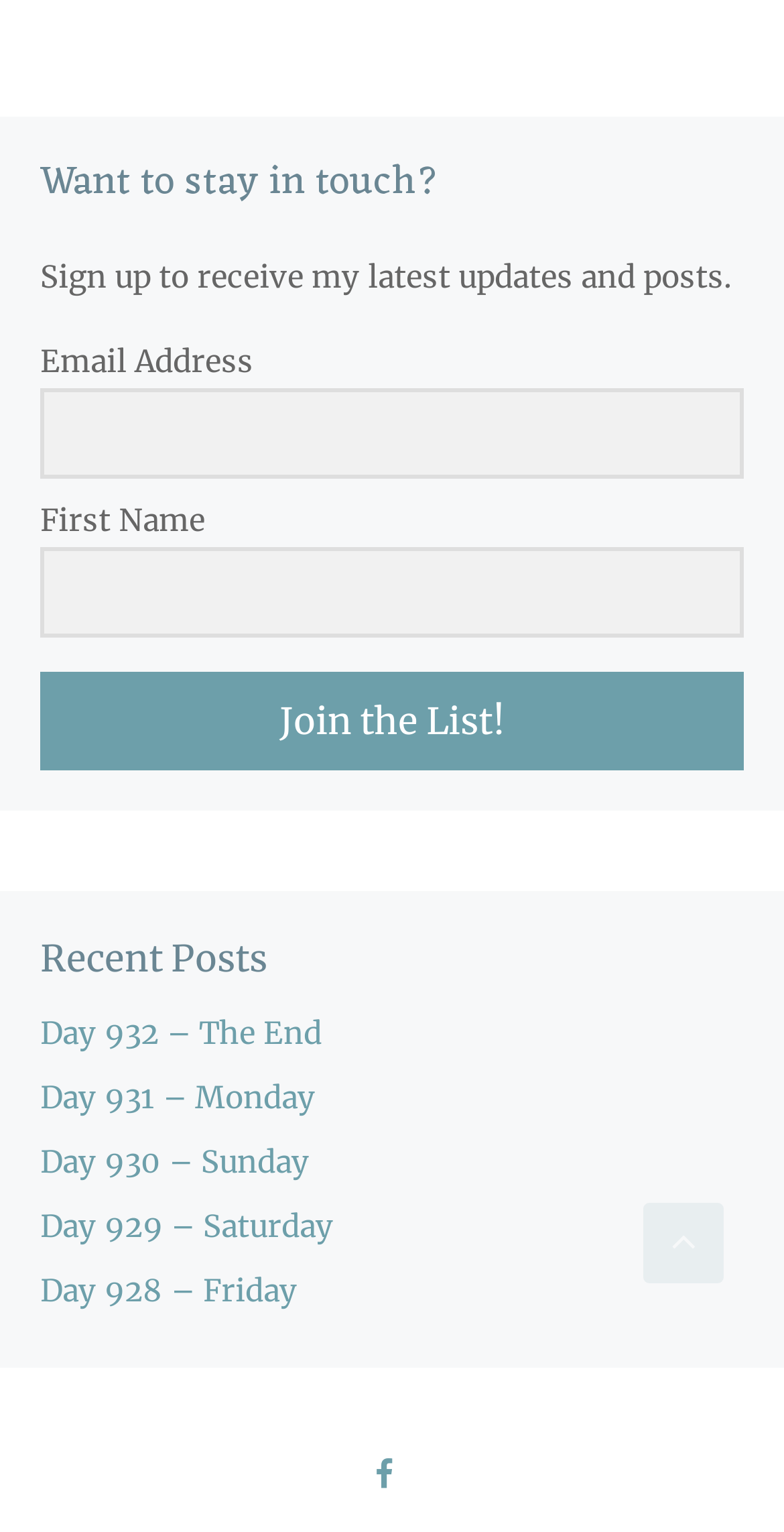Give a concise answer of one word or phrase to the question: 
What is the purpose of the form at the top?

Sign up for updates